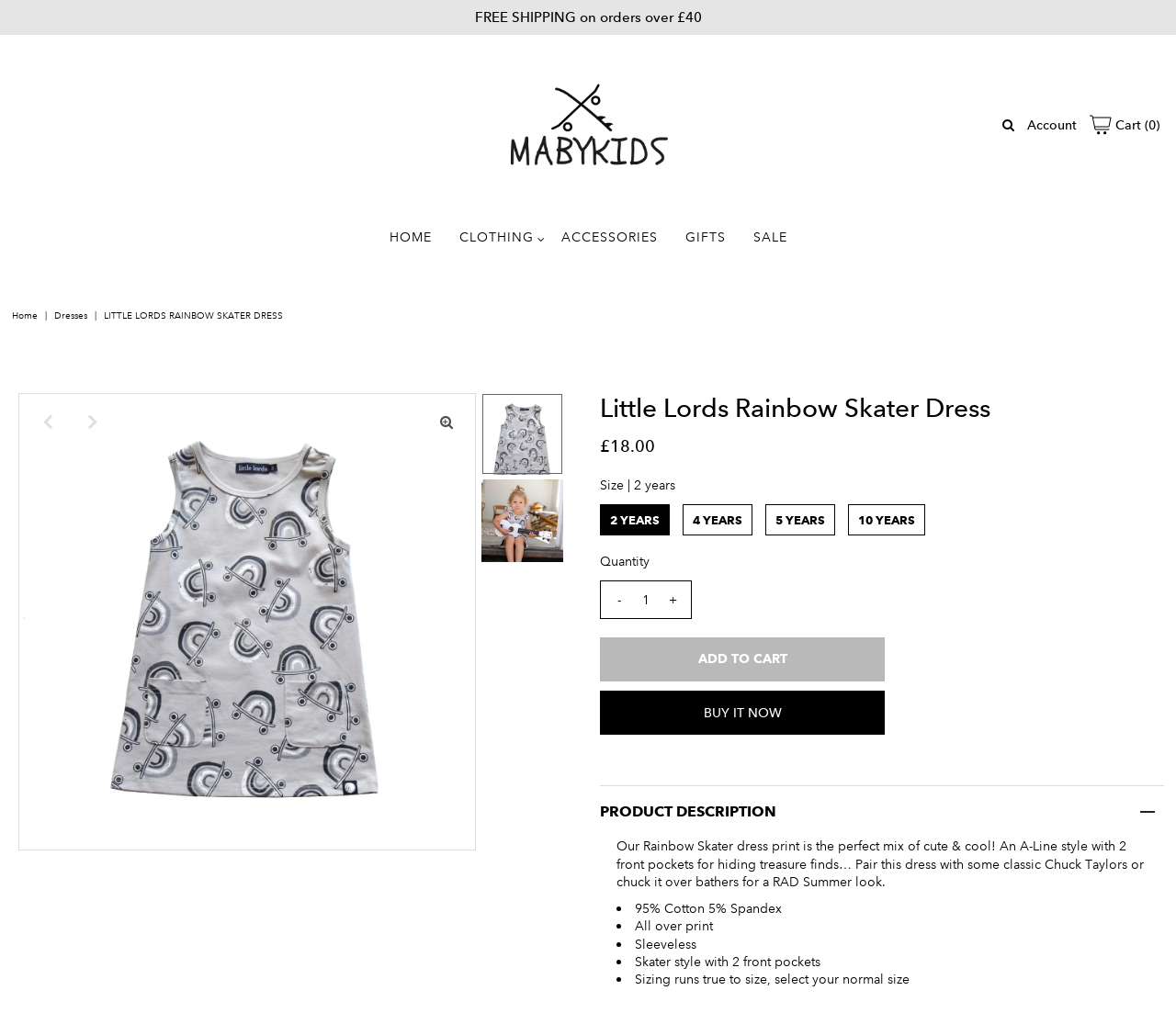How many front pockets does the dress have?
Based on the image, answer the question with a single word or brief phrase.

2